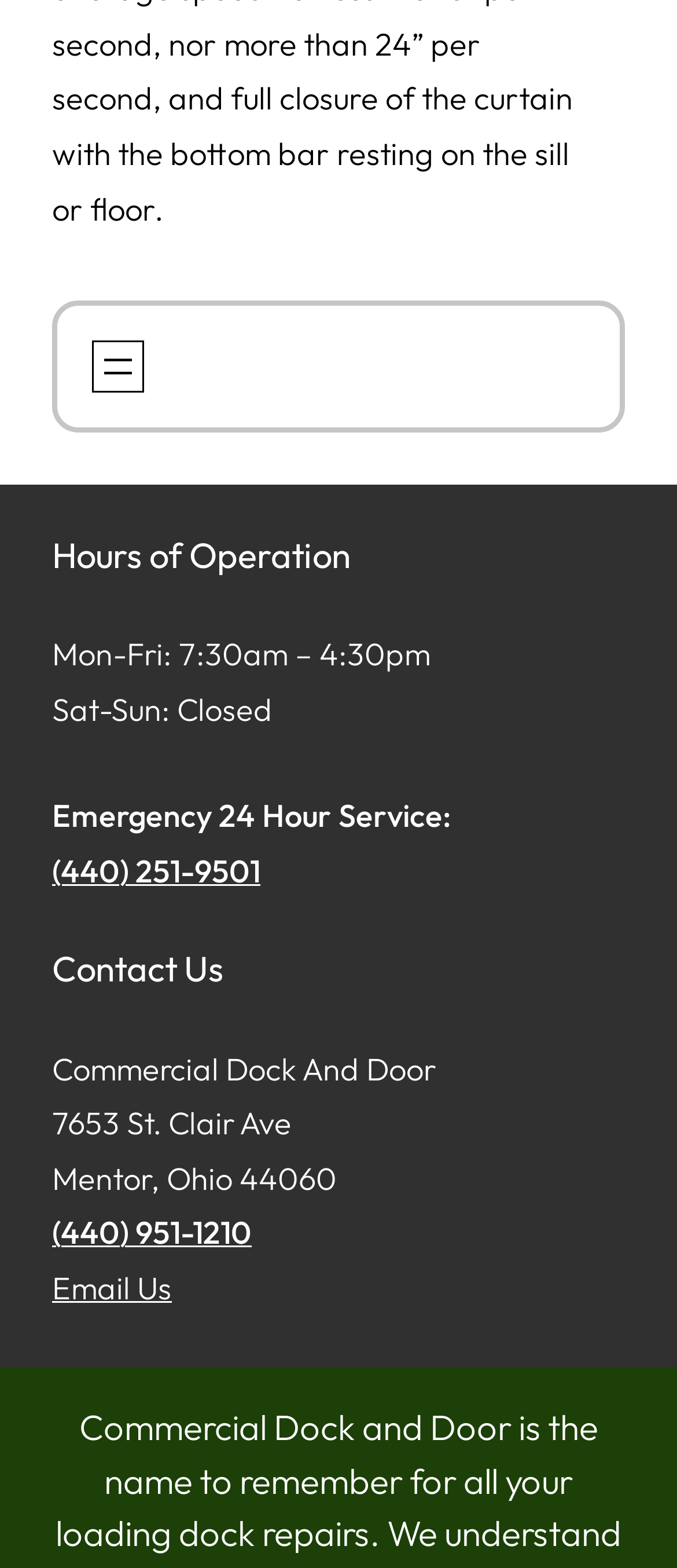Answer the following query with a single word or phrase:
What is the phone number for emergency service?

(440) 251-9501